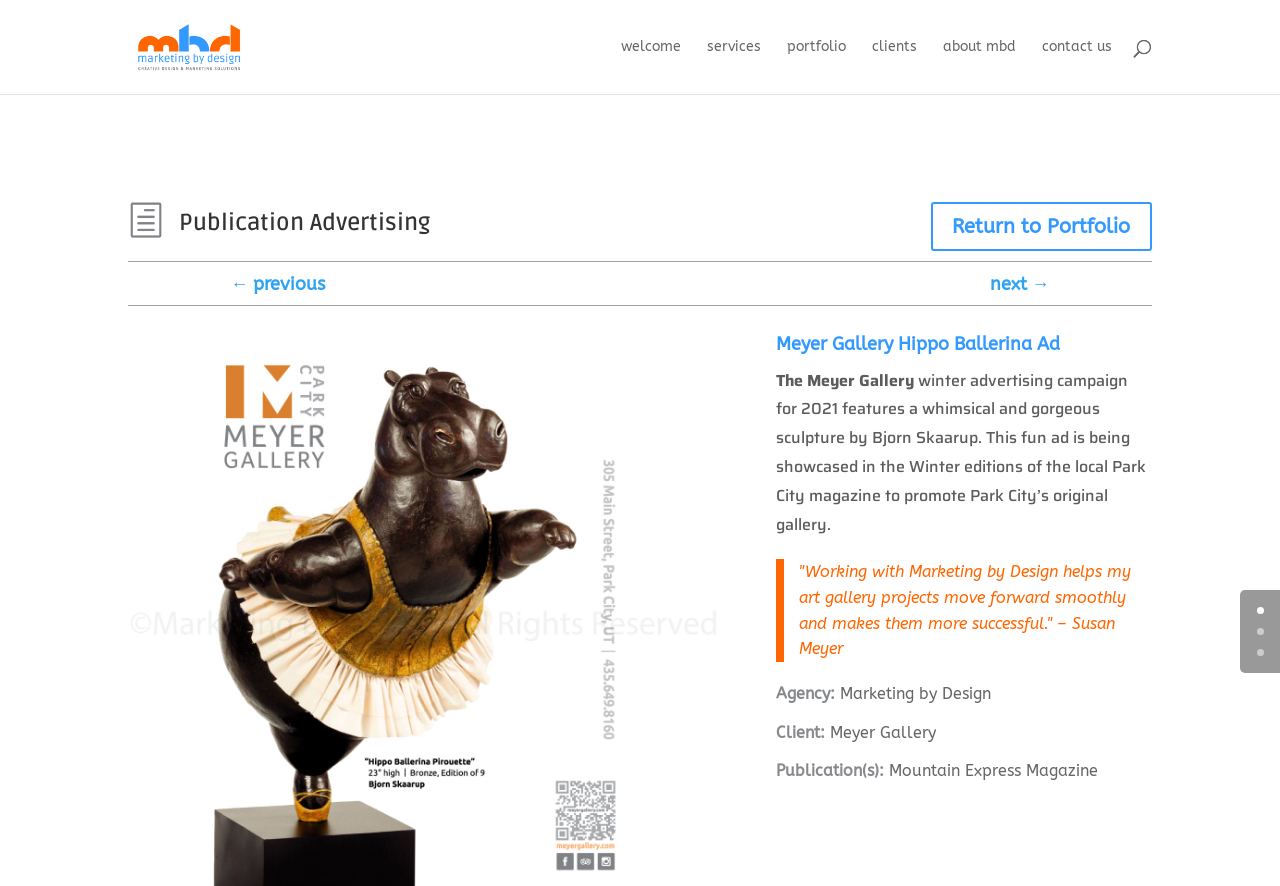Find the bounding box coordinates of the element to click in order to complete this instruction: "go to Marketing by Design homepage". The bounding box coordinates must be four float numbers between 0 and 1, denoted as [left, top, right, bottom].

[0.103, 0.042, 0.258, 0.062]